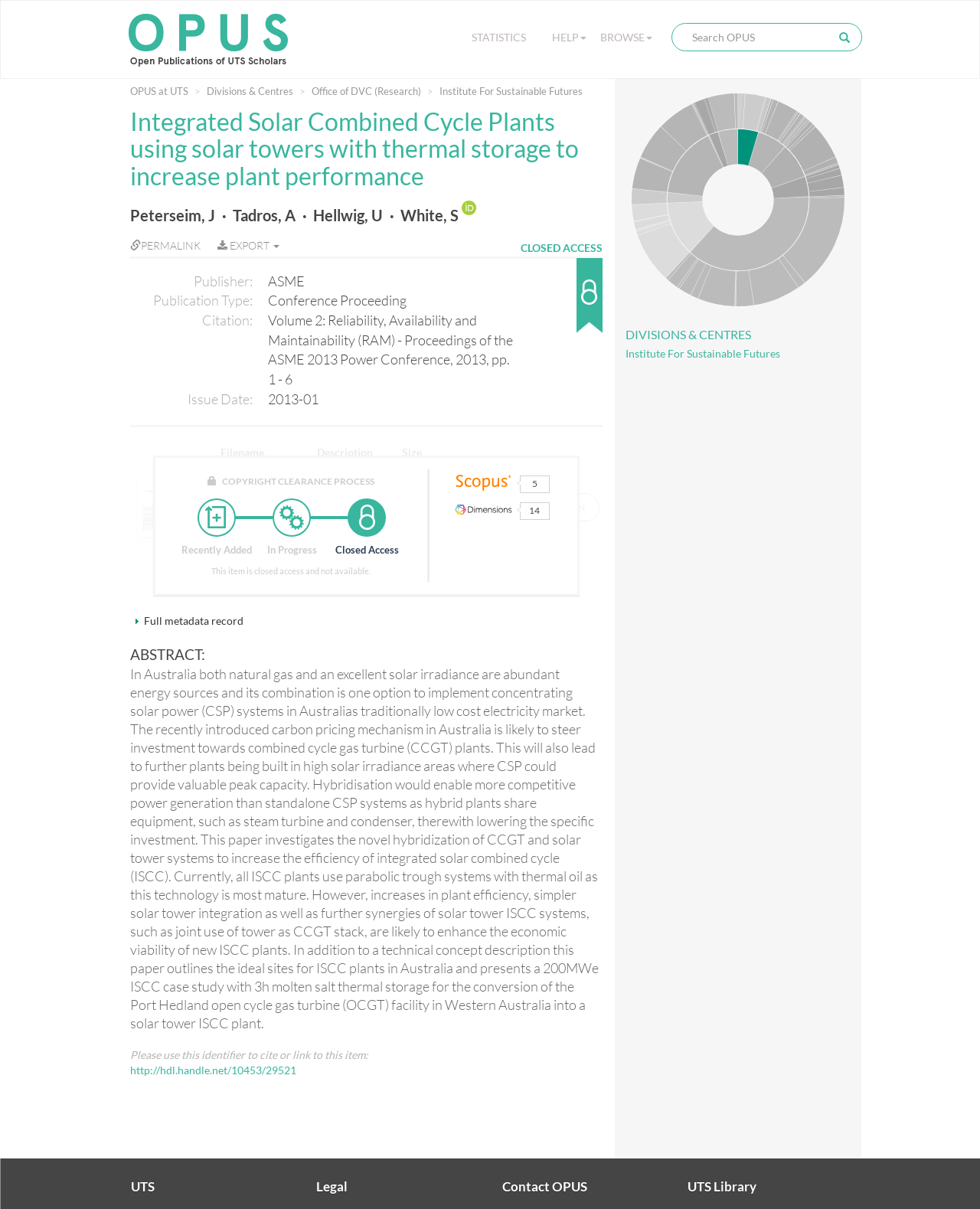Reply to the question with a brief word or phrase: What is the status of this item?

Closed Access